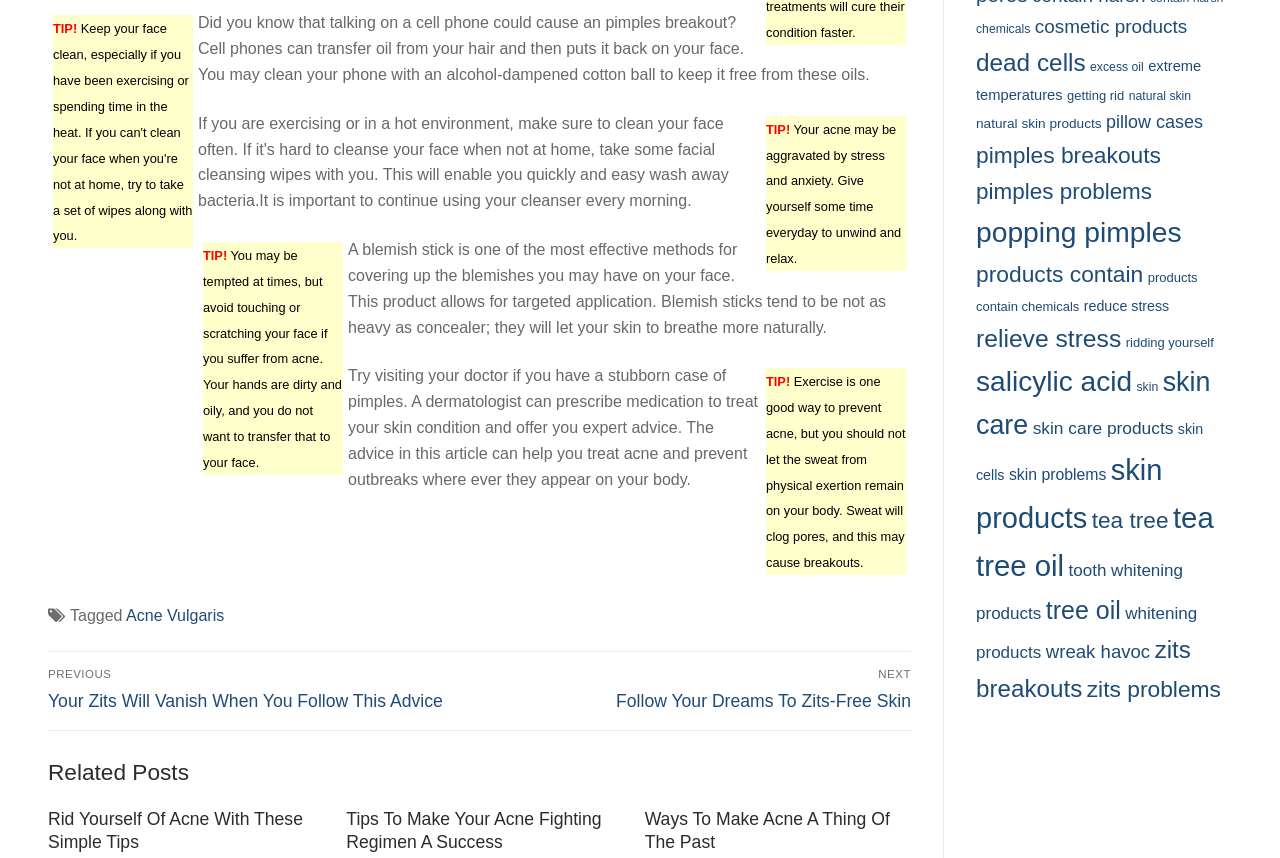What is the topic of the webpage?
Can you offer a detailed and complete answer to this question?

Based on the content of the webpage, it appears to be discussing acne and providing tips and advice on how to prevent and treat it. The presence of multiple headings and links related to acne, such as 'Acne Vulgaris' and 'Rid Yourself Of Acne With These Simple Tips', suggests that the webpage is focused on this topic.